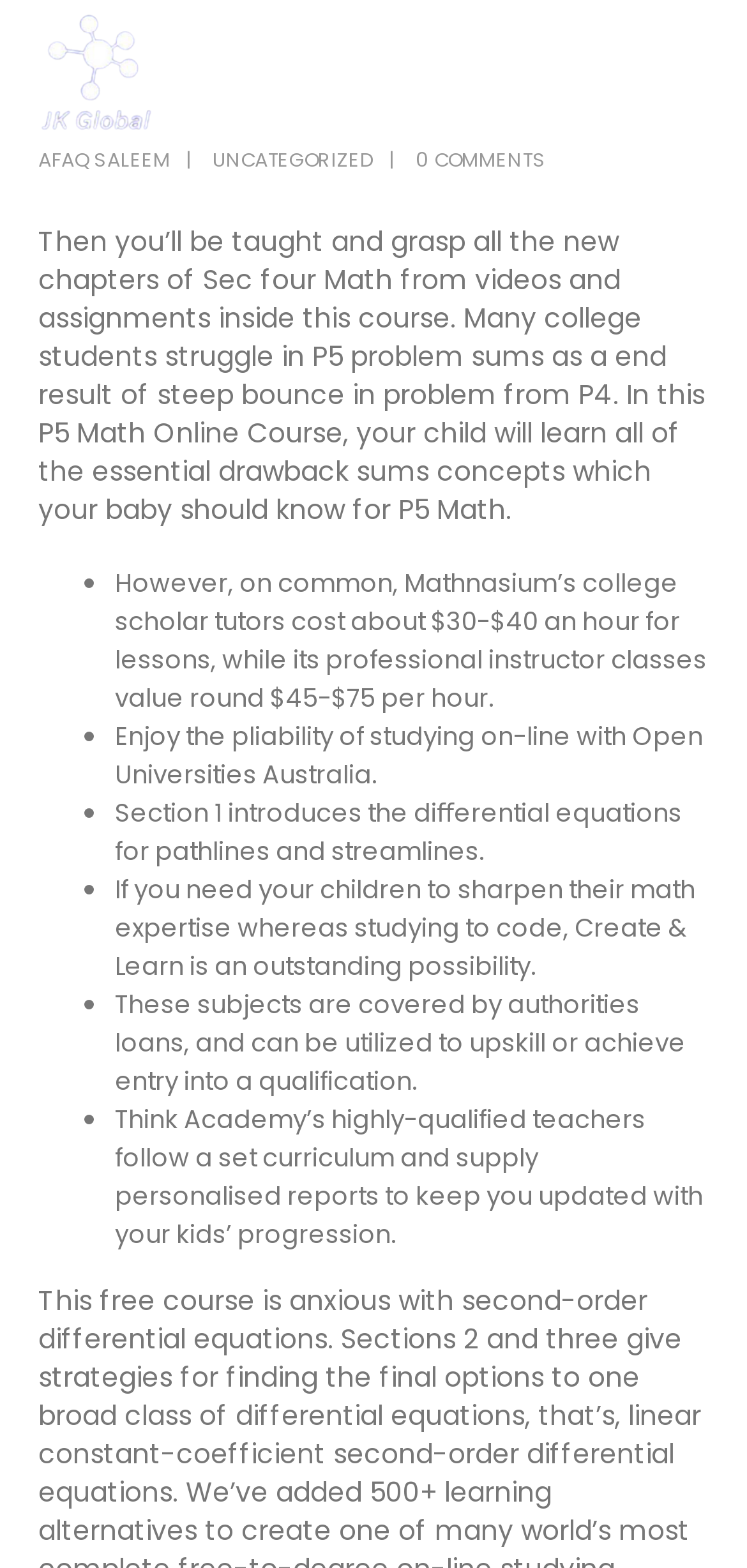Provide the bounding box coordinates of the UI element this sentence describes: "Uncategorized".

[0.285, 0.093, 0.5, 0.111]